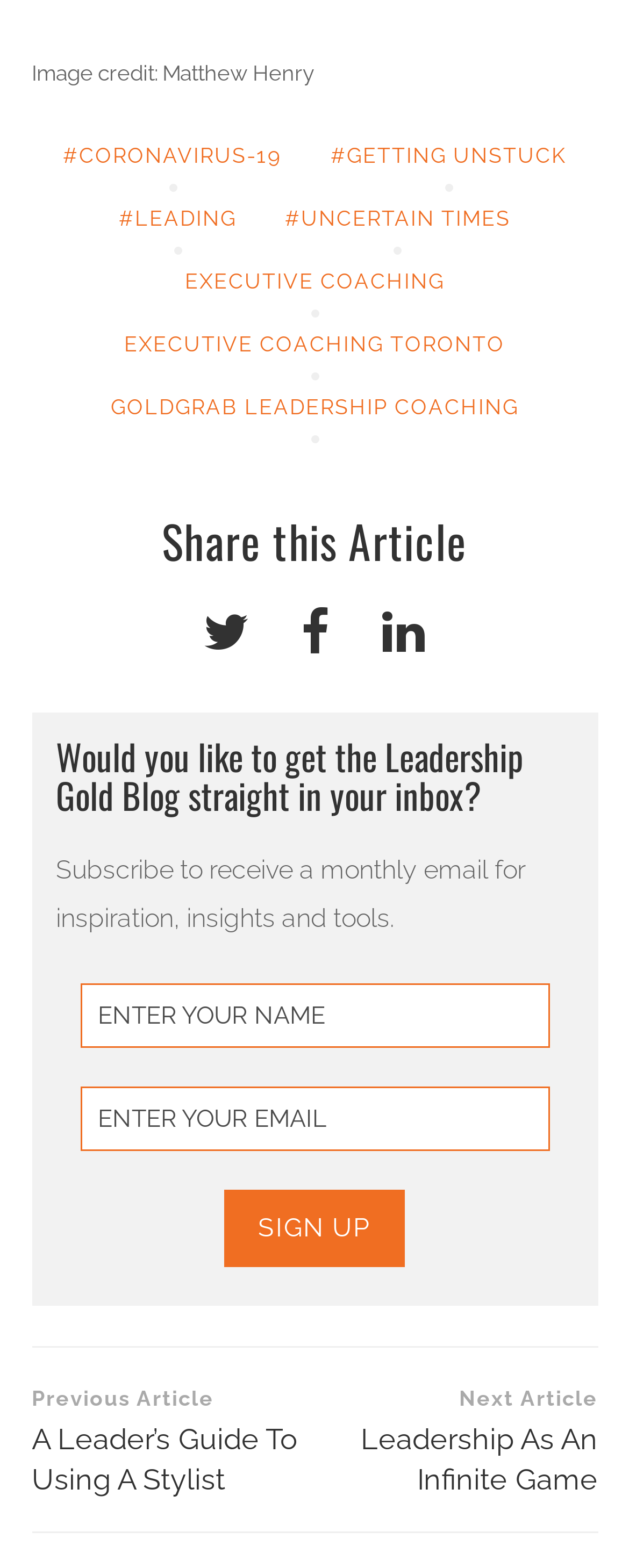Identify the bounding box of the HTML element described as: "Executive Coaching Toronto".

[0.197, 0.208, 0.803, 0.248]